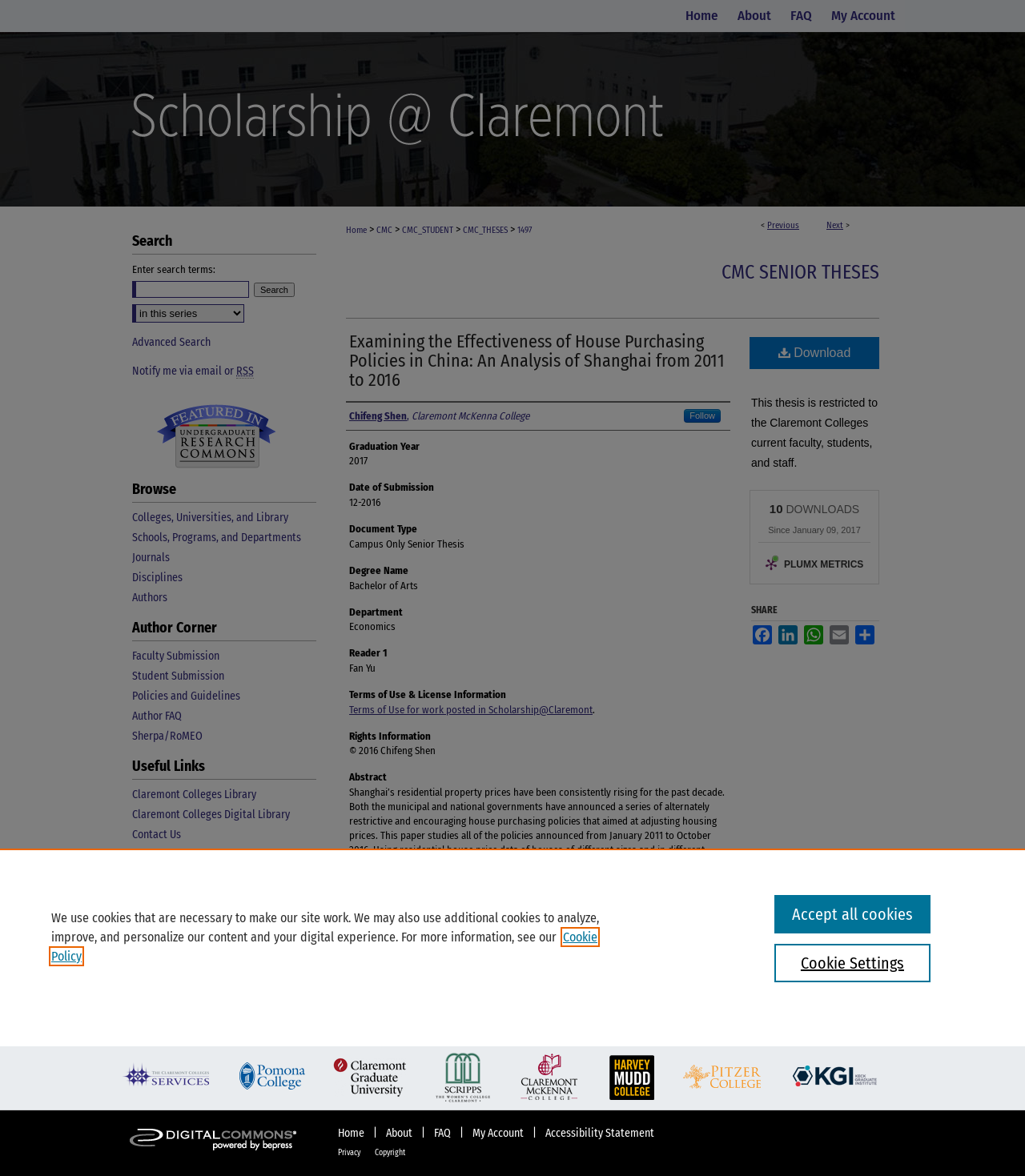Extract the top-level heading from the webpage and provide its text.

Examining the Effectiveness of House Purchasing Policies in China: An Analysis of Shanghai from 2011 to 2016